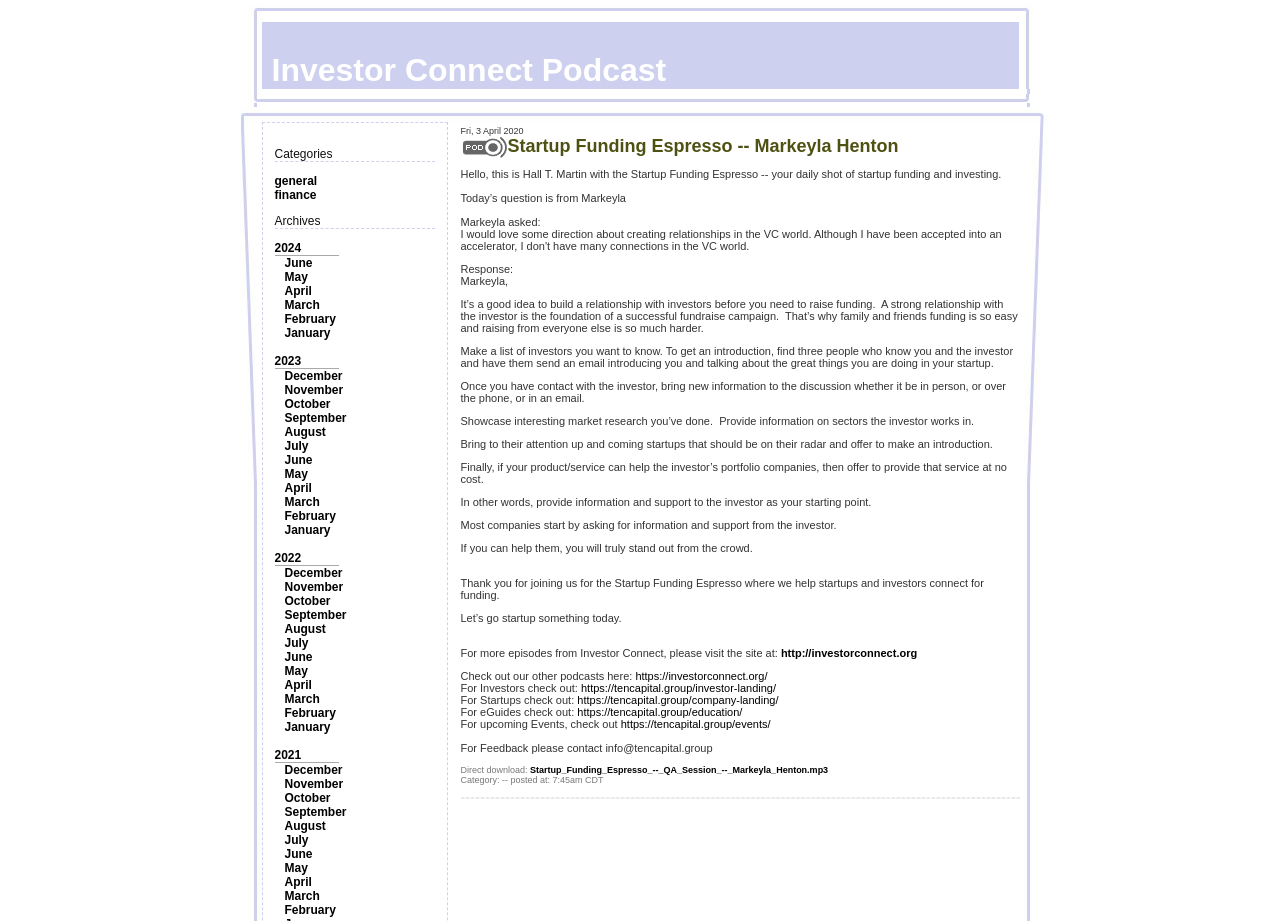Please specify the bounding box coordinates of the region to click in order to perform the following instruction: "Click on the 'general' category".

[0.214, 0.189, 0.248, 0.204]